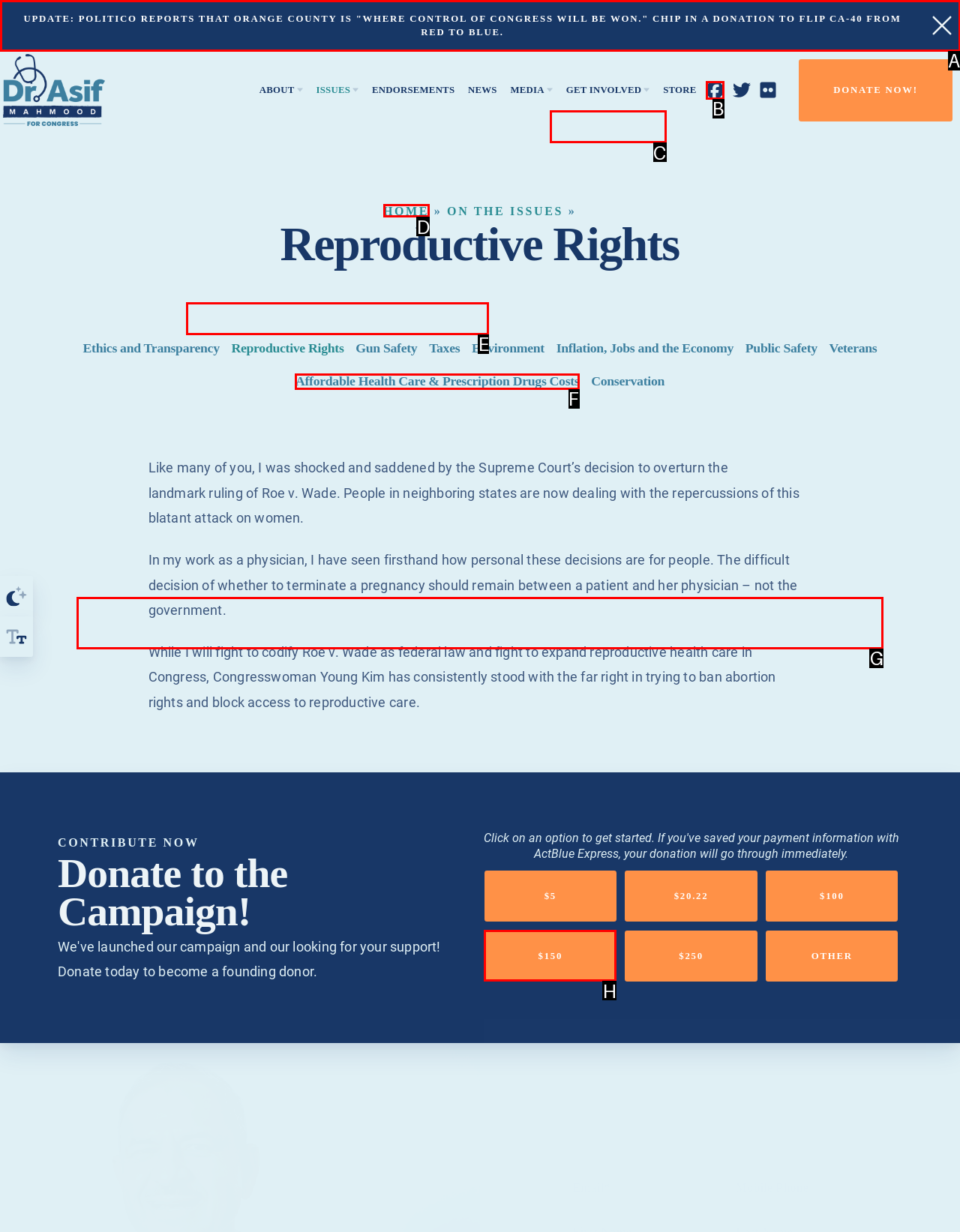Identify the correct HTML element to click for the task: Get updates from the campaign. Provide the letter of your choice.

C